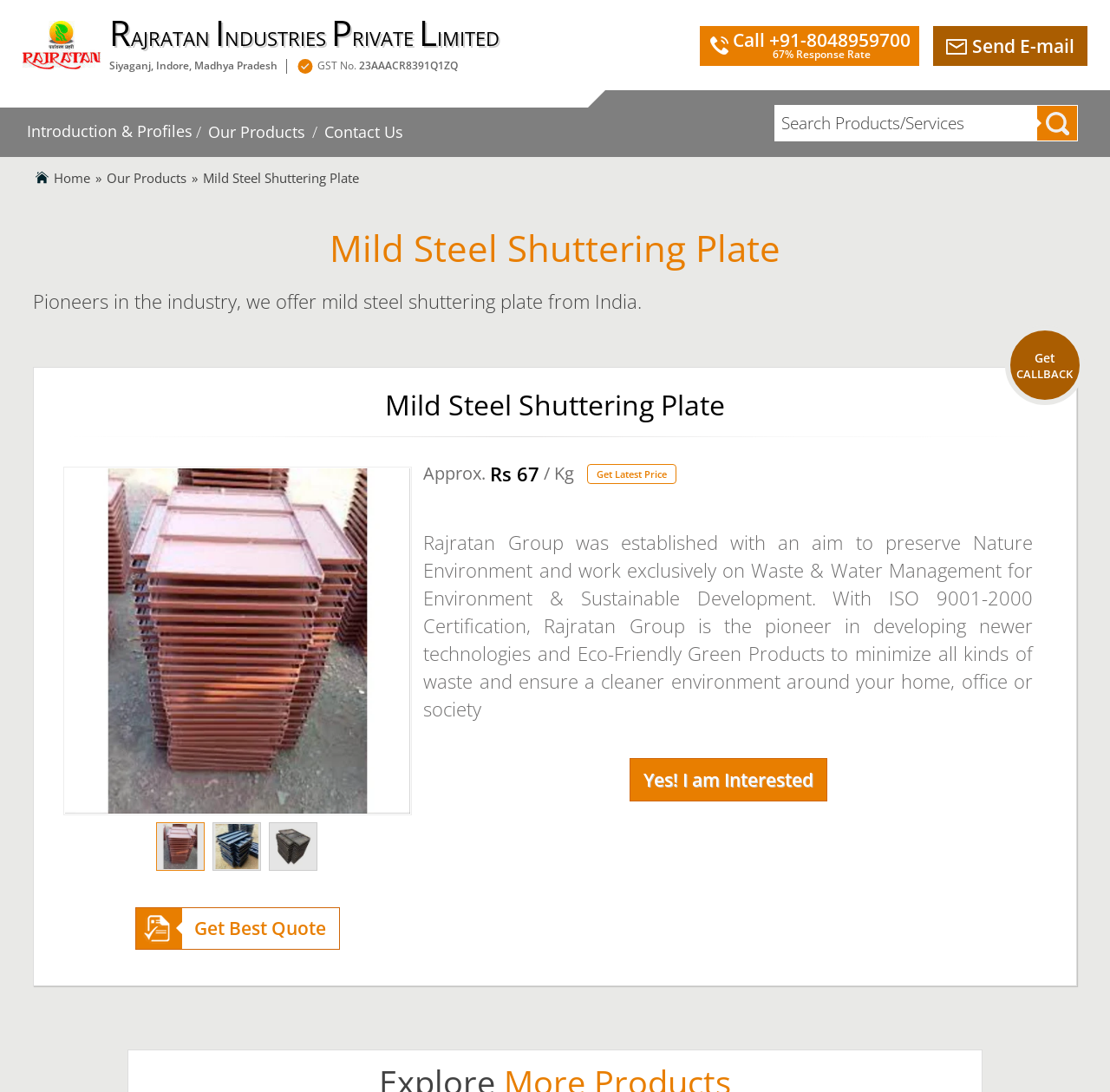Please provide the bounding box coordinates for the element that needs to be clicked to perform the instruction: "Get a callback". The coordinates must consist of four float numbers between 0 and 1, formatted as [left, top, right, bottom].

[0.916, 0.335, 0.966, 0.349]